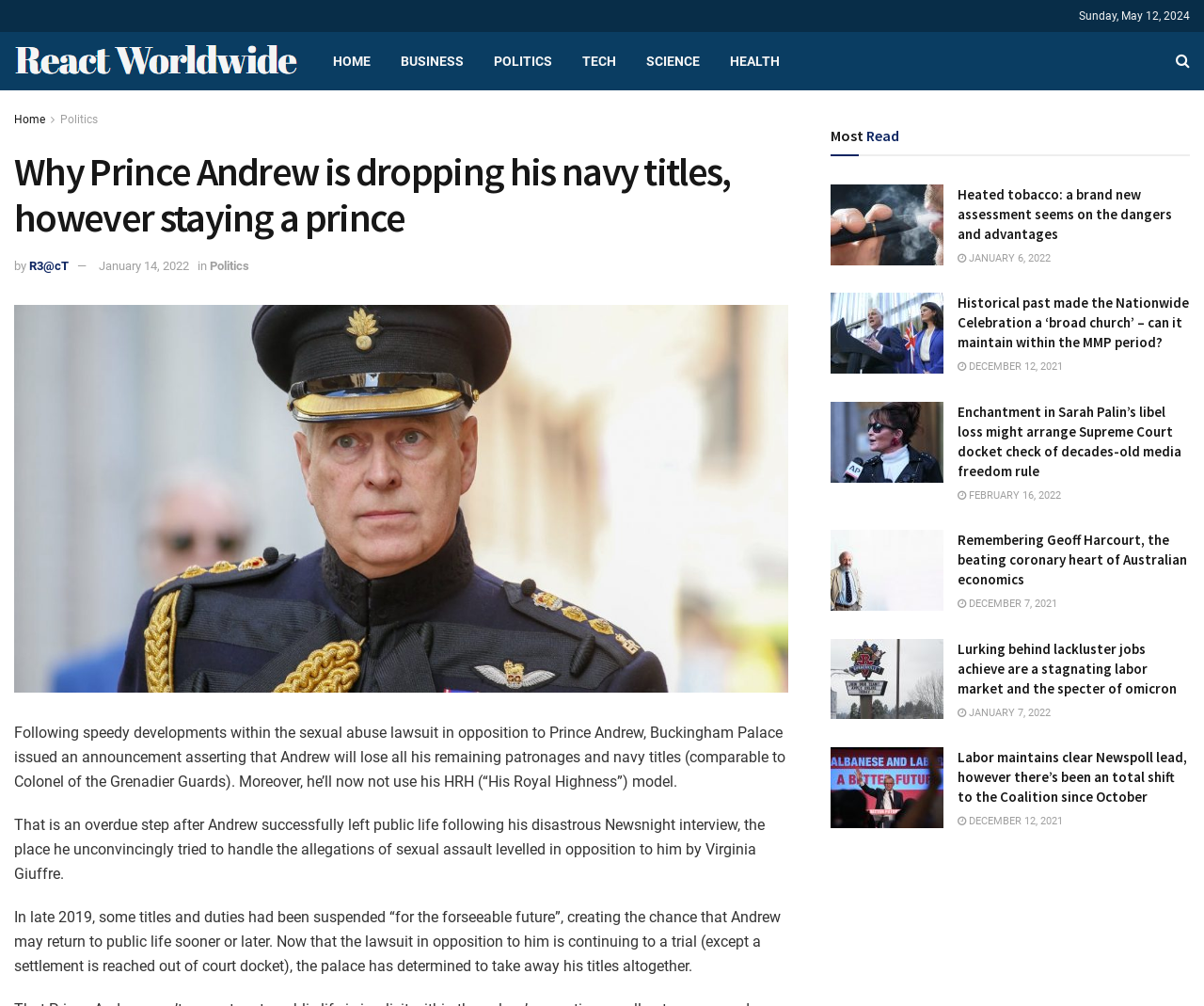Locate the bounding box coordinates of the region to be clicked to comply with the following instruction: "Read the article 'Why Prince Andrew is dropping his navy titles, however staying a prince'". The coordinates must be four float numbers between 0 and 1, in the form [left, top, right, bottom].

[0.012, 0.303, 0.655, 0.688]